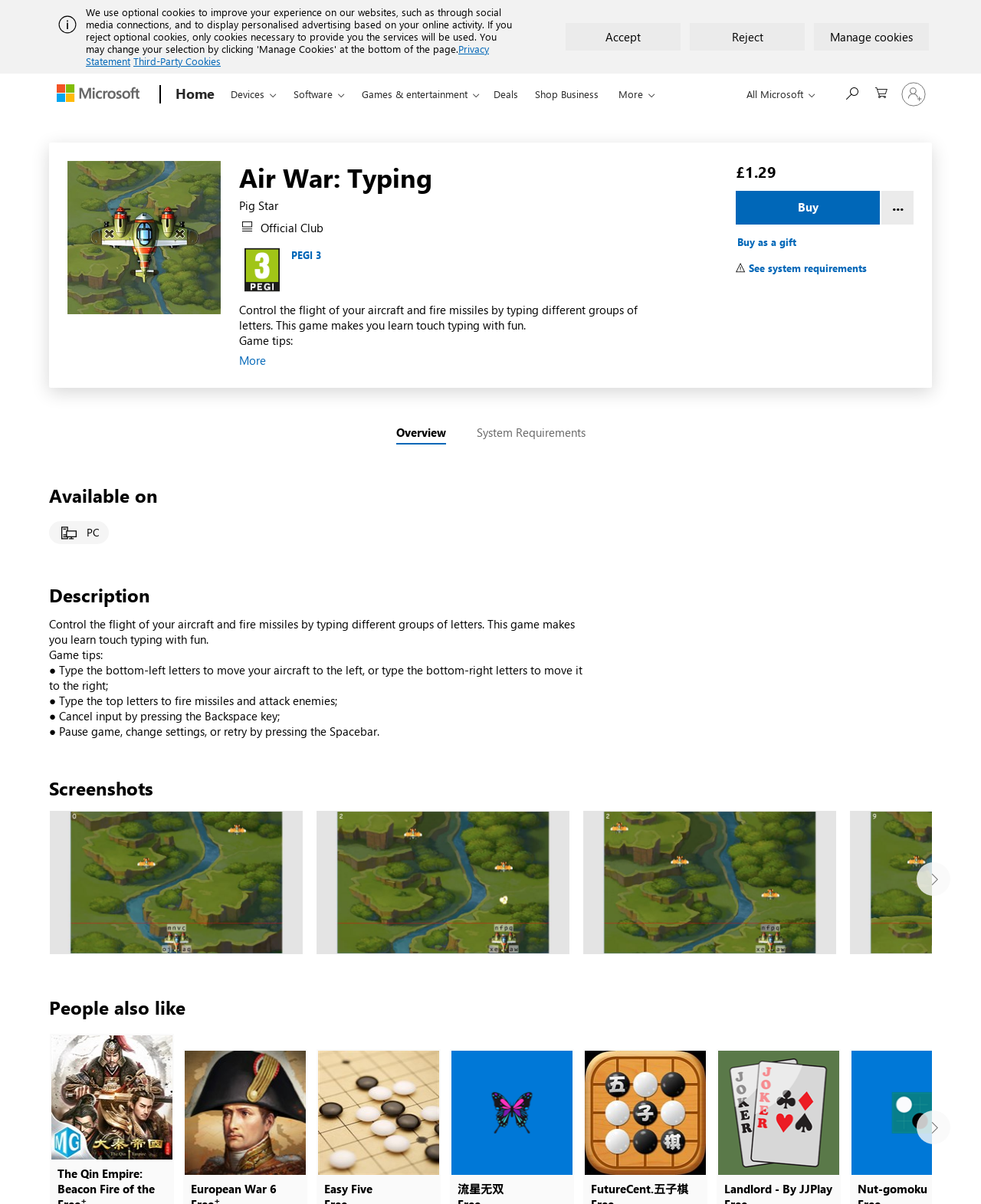Respond to the following question with a brief word or phrase:
What is the rating of the game?

PEGI 3